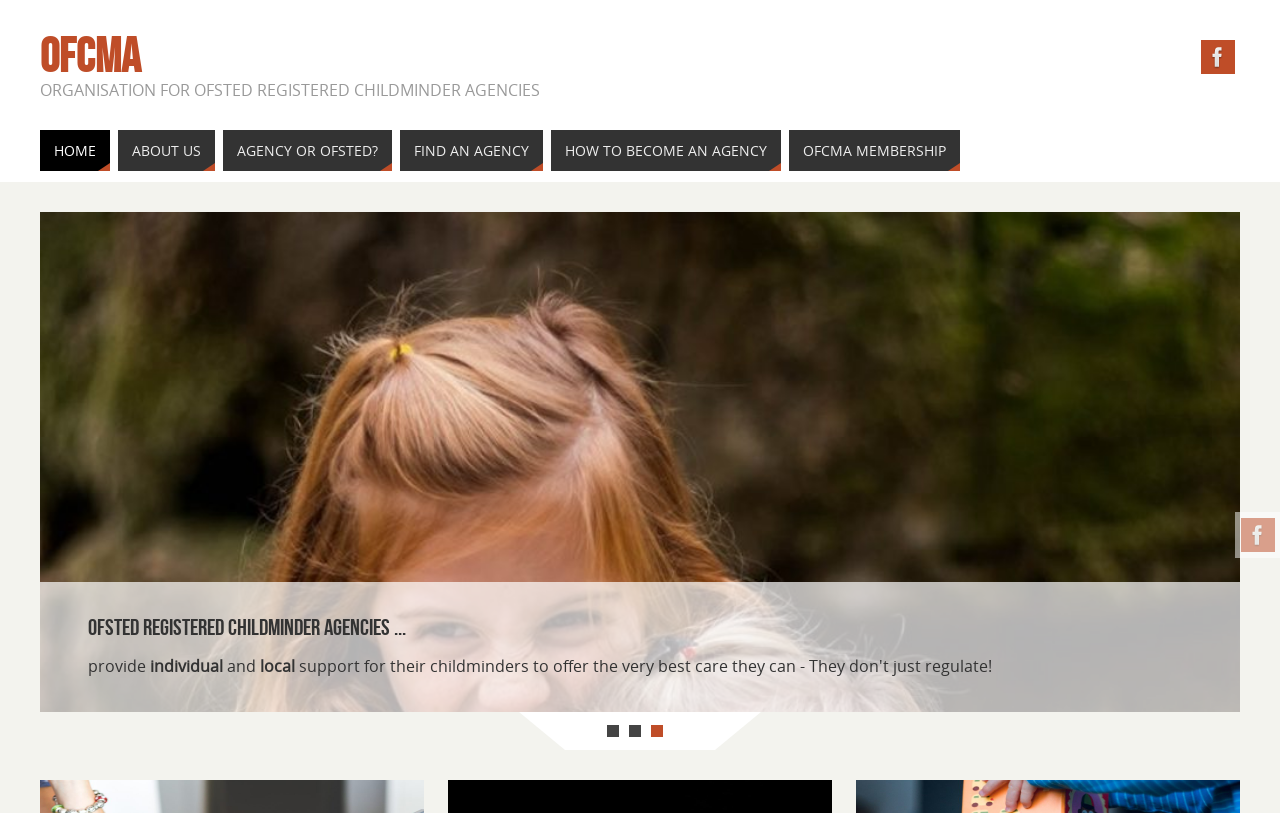Identify the bounding box coordinates for the UI element described as: "How to Become an Agency".

[0.43, 0.16, 0.61, 0.211]